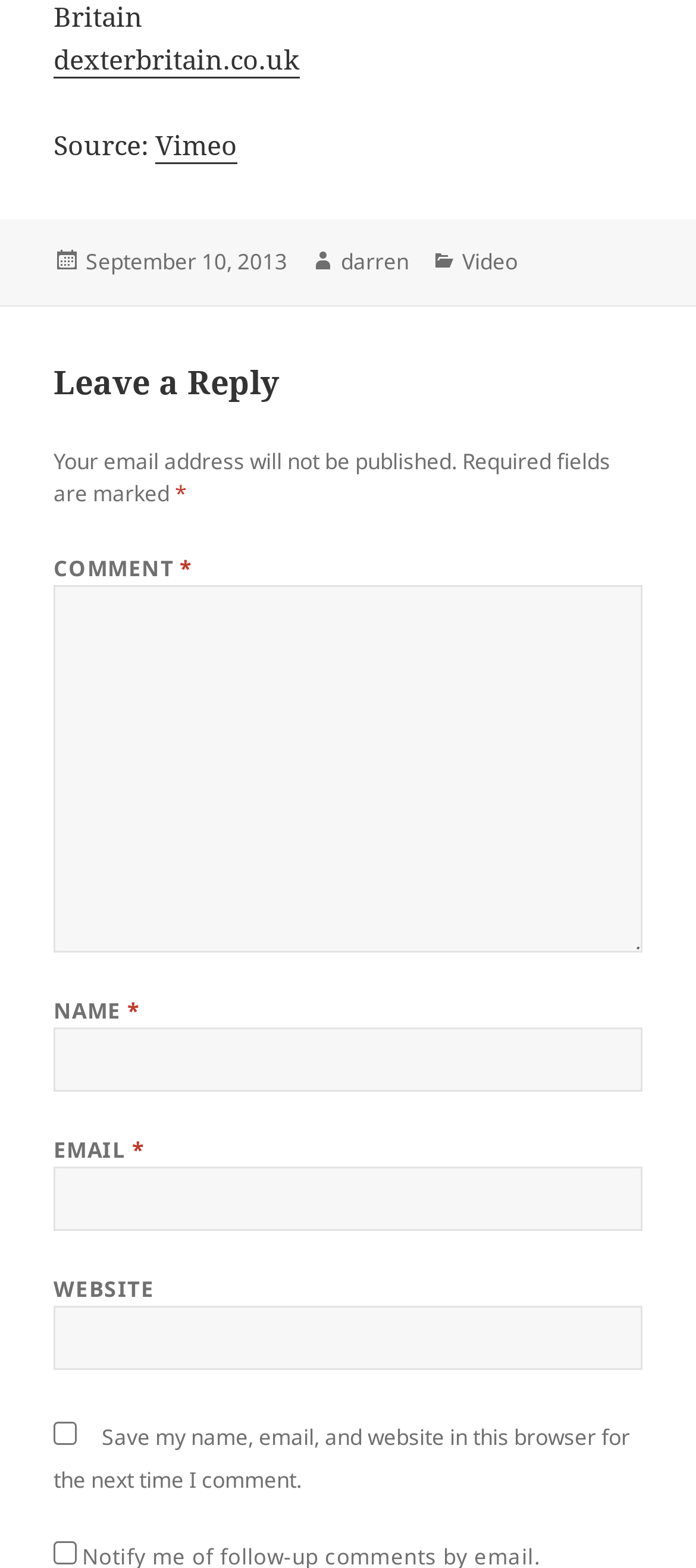Please identify the bounding box coordinates of the region to click in order to complete the task: "Type your name". The coordinates must be four float numbers between 0 and 1, specified as [left, top, right, bottom].

[0.077, 0.655, 0.923, 0.696]